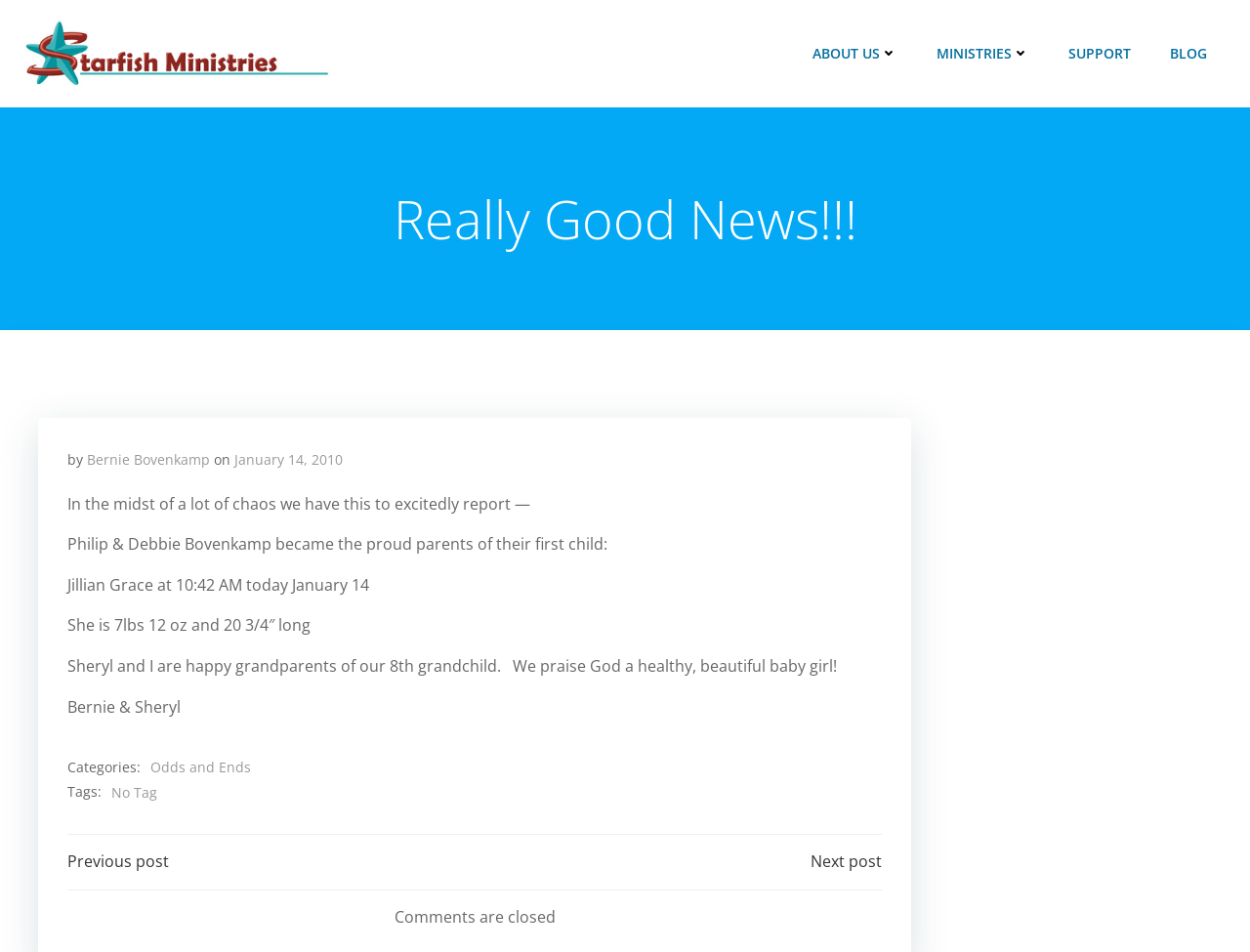How many grandchildren do Bernie and Sheryl have?
From the screenshot, provide a brief answer in one word or phrase.

8